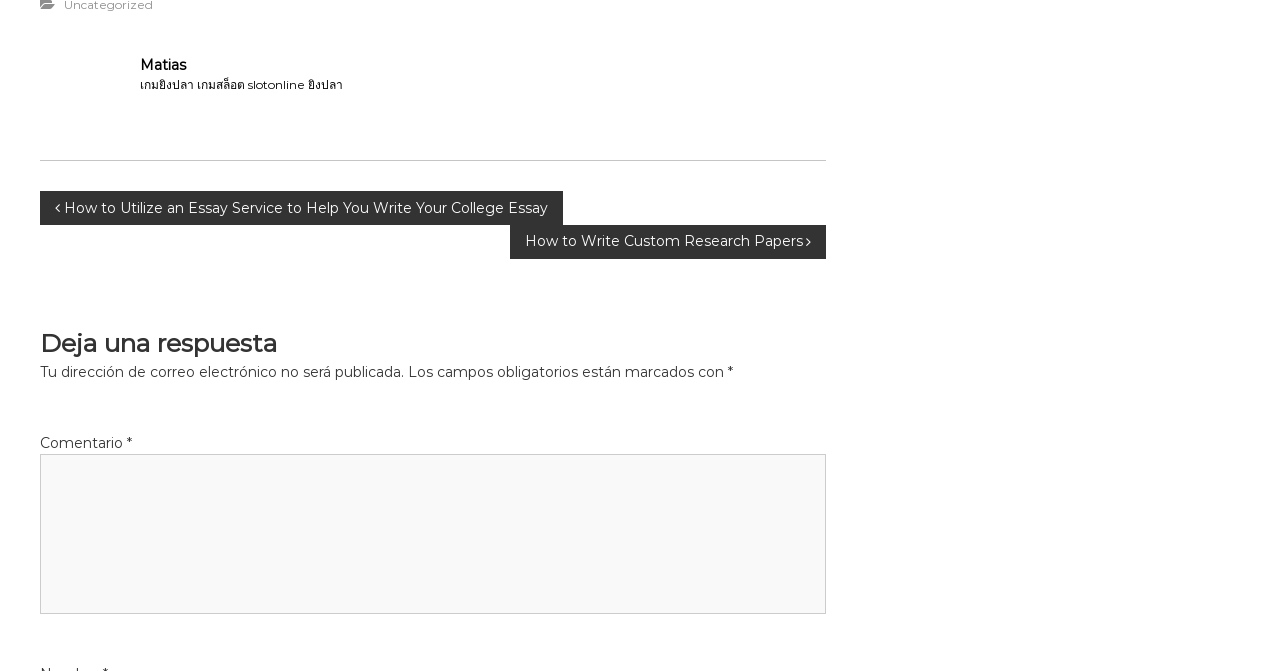Identify the bounding box for the UI element that is described as follows: "slotonline".

[0.194, 0.114, 0.238, 0.136]